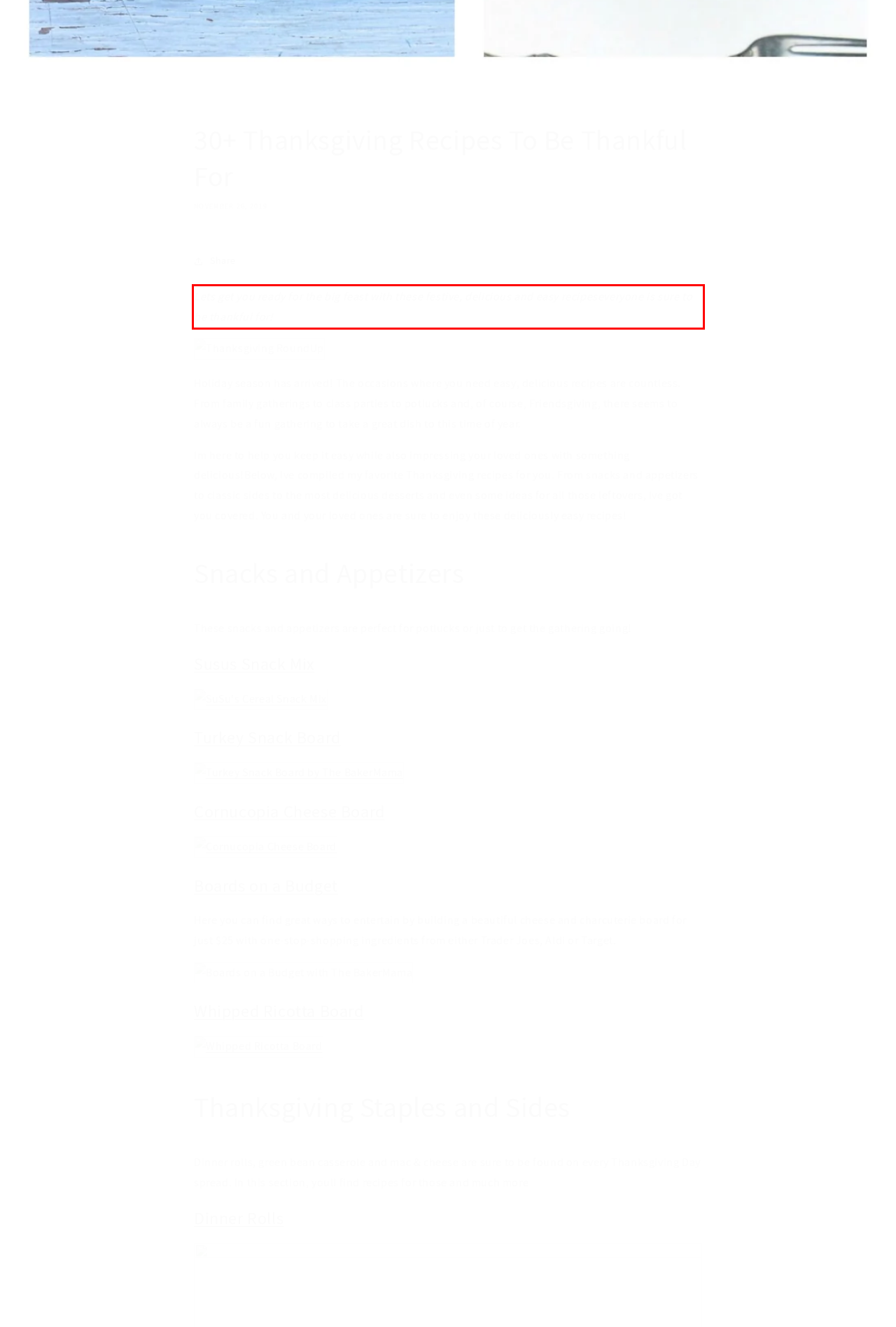Analyze the screenshot of the webpage that features a red bounding box and recognize the text content enclosed within this red bounding box.

Lets get you ready for the big feast with these festive, delicious and easy recipeseveryone is sure to be thankful for!